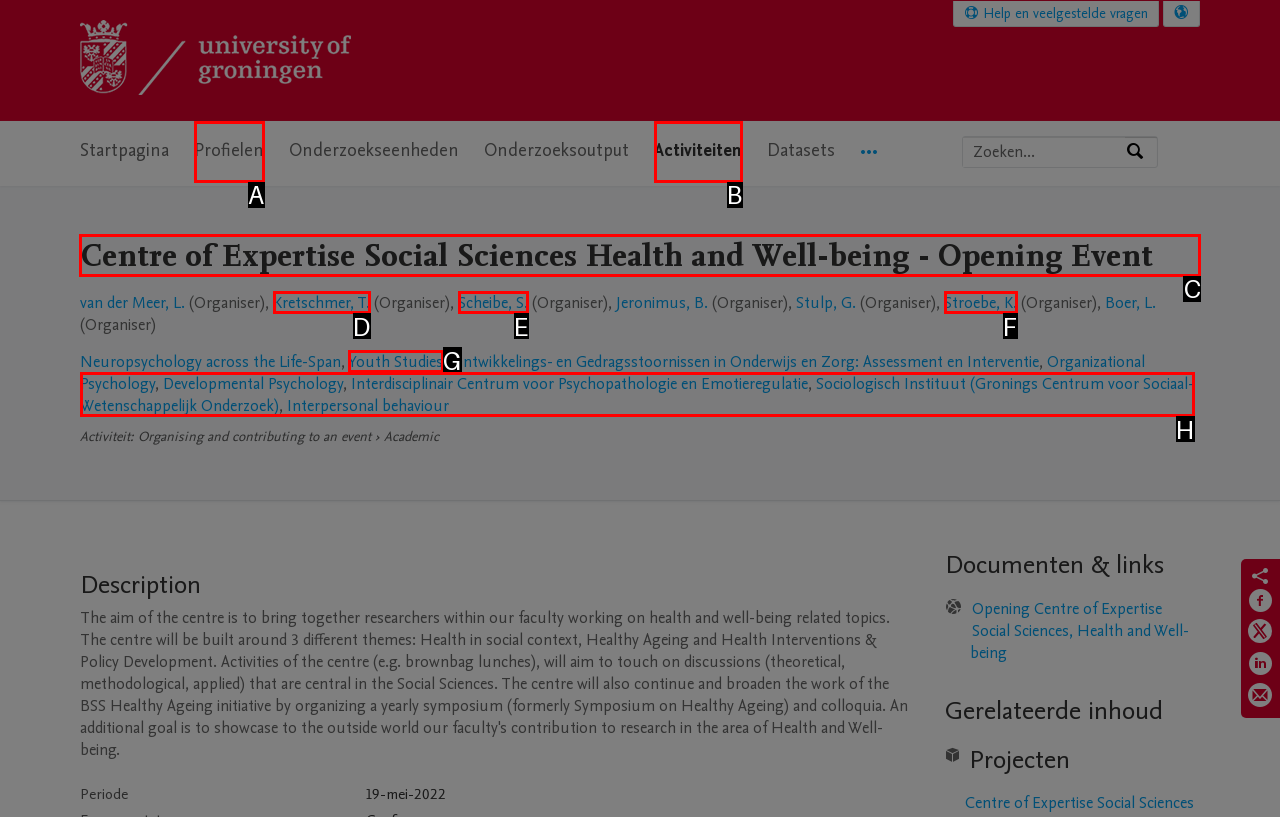Please indicate which option's letter corresponds to the task: View Centre of Expertise Social Sciences Health and Well-being - Opening Event details by examining the highlighted elements in the screenshot.

C